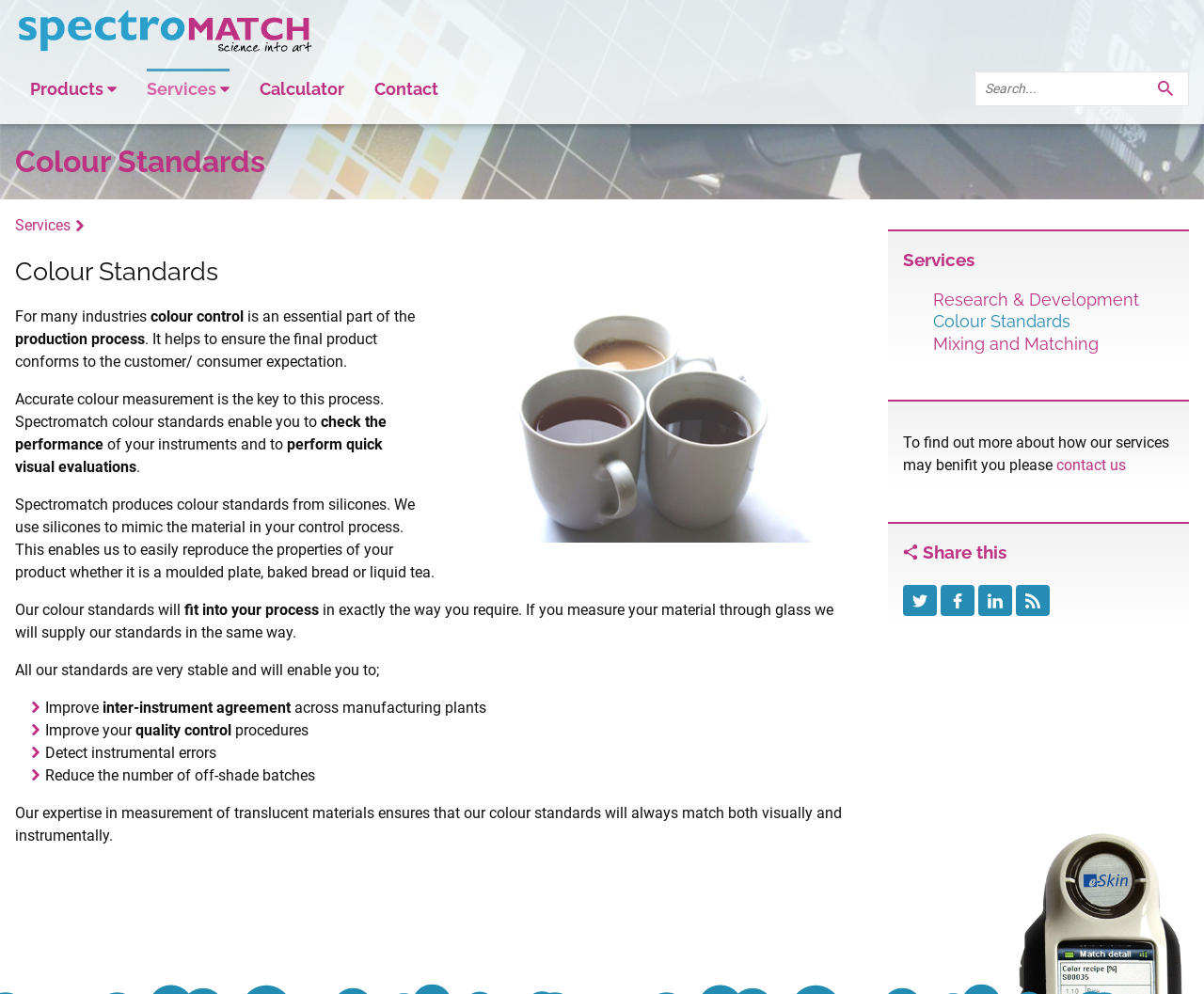Please identify the bounding box coordinates of where to click in order to follow the instruction: "Click on the SpectroMatch logo".

[0.012, 0.008, 0.262, 0.061]